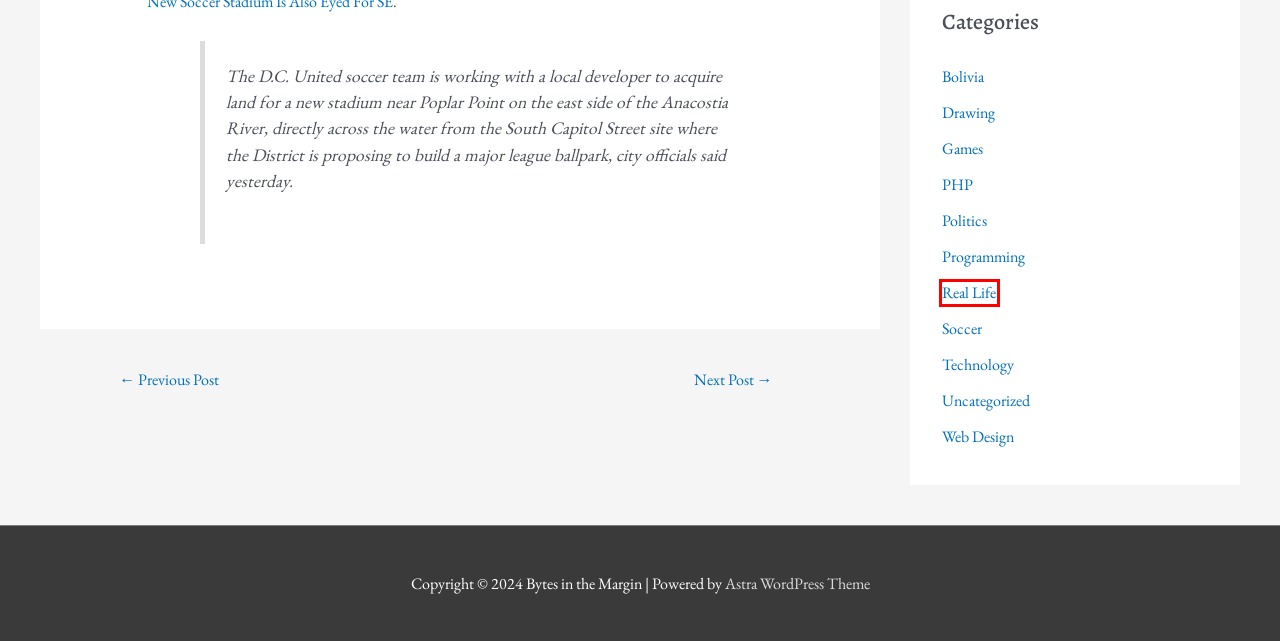You are provided a screenshot of a webpage featuring a red bounding box around a UI element. Choose the webpage description that most accurately represents the new webpage after clicking the element within the red bounding box. Here are the candidates:
A. The Butt Ugly Weblog: We lied to you – Bytes in the Margin
B. Real Life – Bytes in the Margin
C. Programming – Bytes in the Margin
D. Uncategorized – Bytes in the Margin
E. Politics – Bytes in the Margin
F. Astra – Fast, Lightweight & Customizable WordPress Theme - Download Now!
G. How Kerry should Debate Bush – Bytes in the Margin
H. Web Design – Bytes in the Margin

B